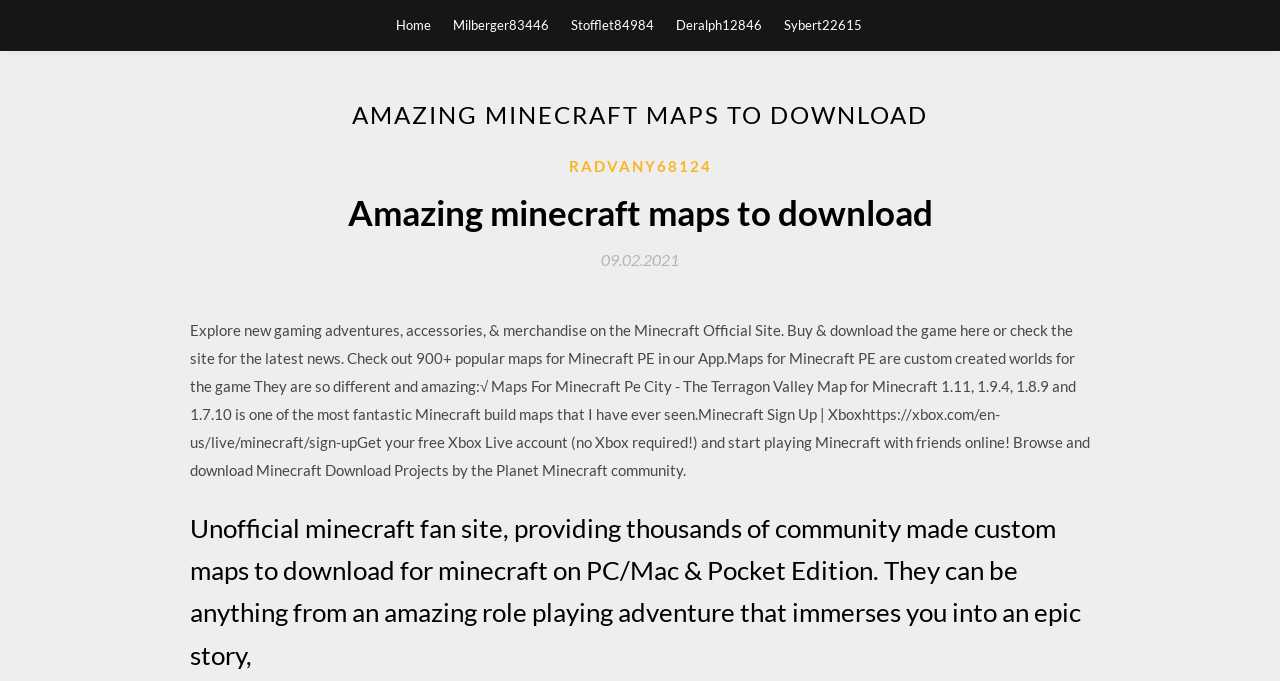What is the purpose of the website?
Provide a detailed and well-explained answer to the question.

The website seems to be an unofficial Minecraft fan site, aiming to provide a vast collection of community-made custom maps for Minecraft enthusiasts to download and enjoy. The website's content suggests that it is a platform for users to explore new gaming adventures and experiences.